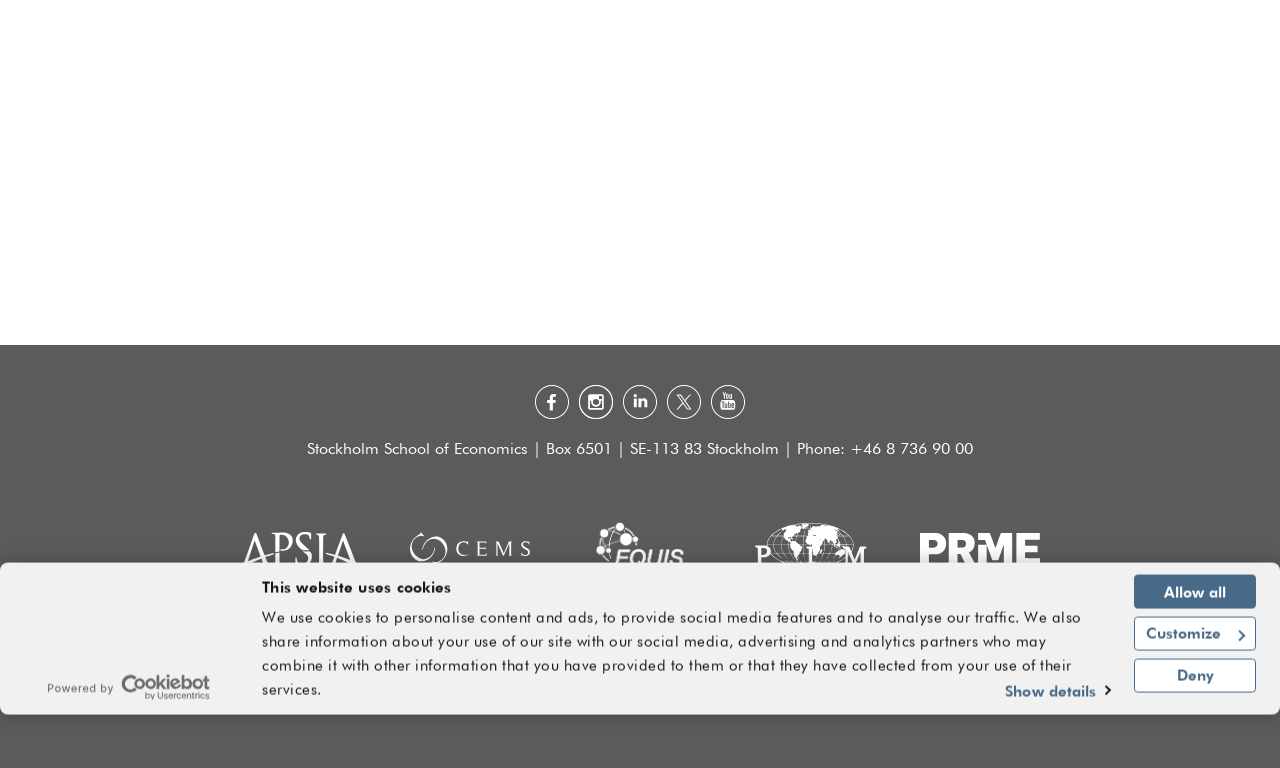Extract the bounding box of the UI element described as: "Powered by Cookiebot".

[0.032, 0.779, 0.169, 0.818]